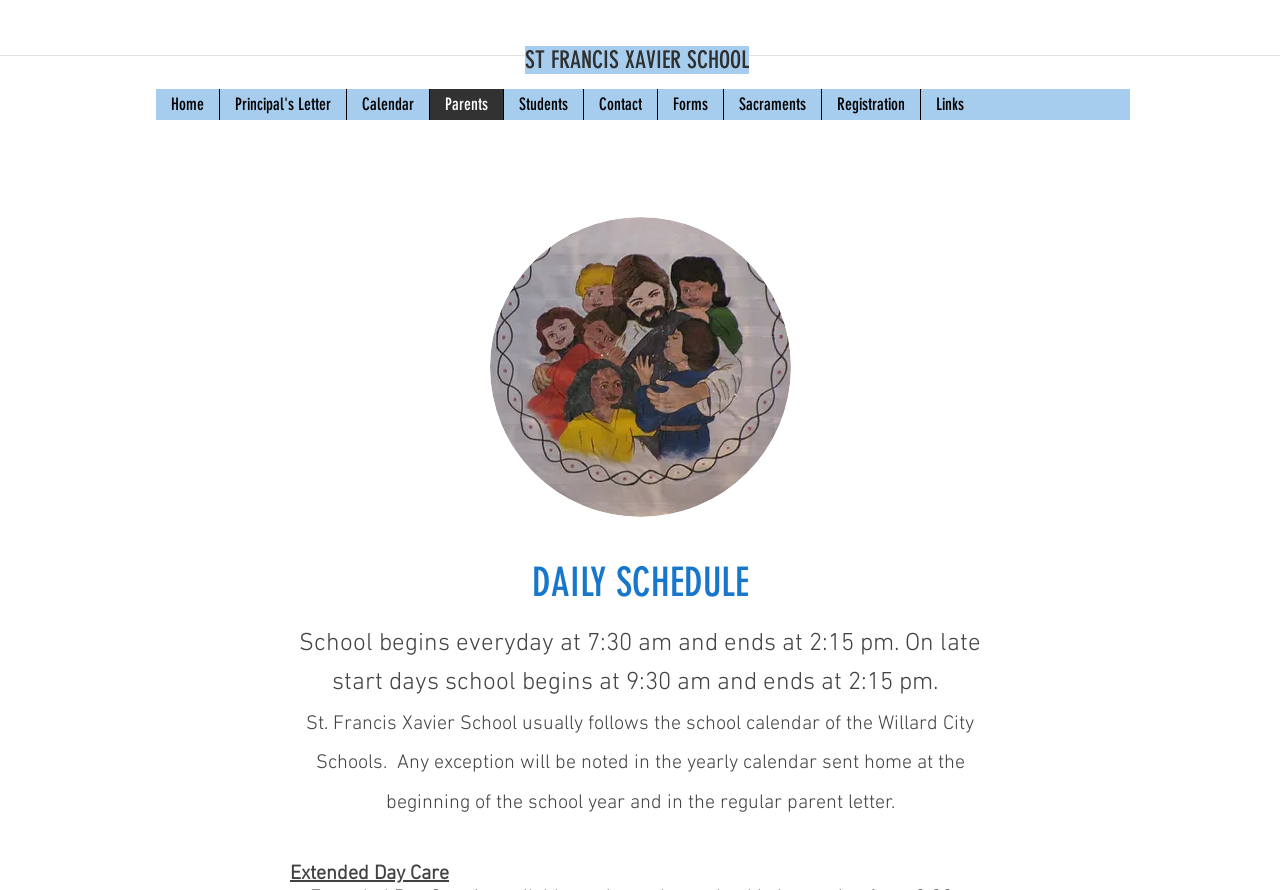Kindly determine the bounding box coordinates for the area that needs to be clicked to execute this instruction: "access parents' page".

[0.335, 0.1, 0.393, 0.135]